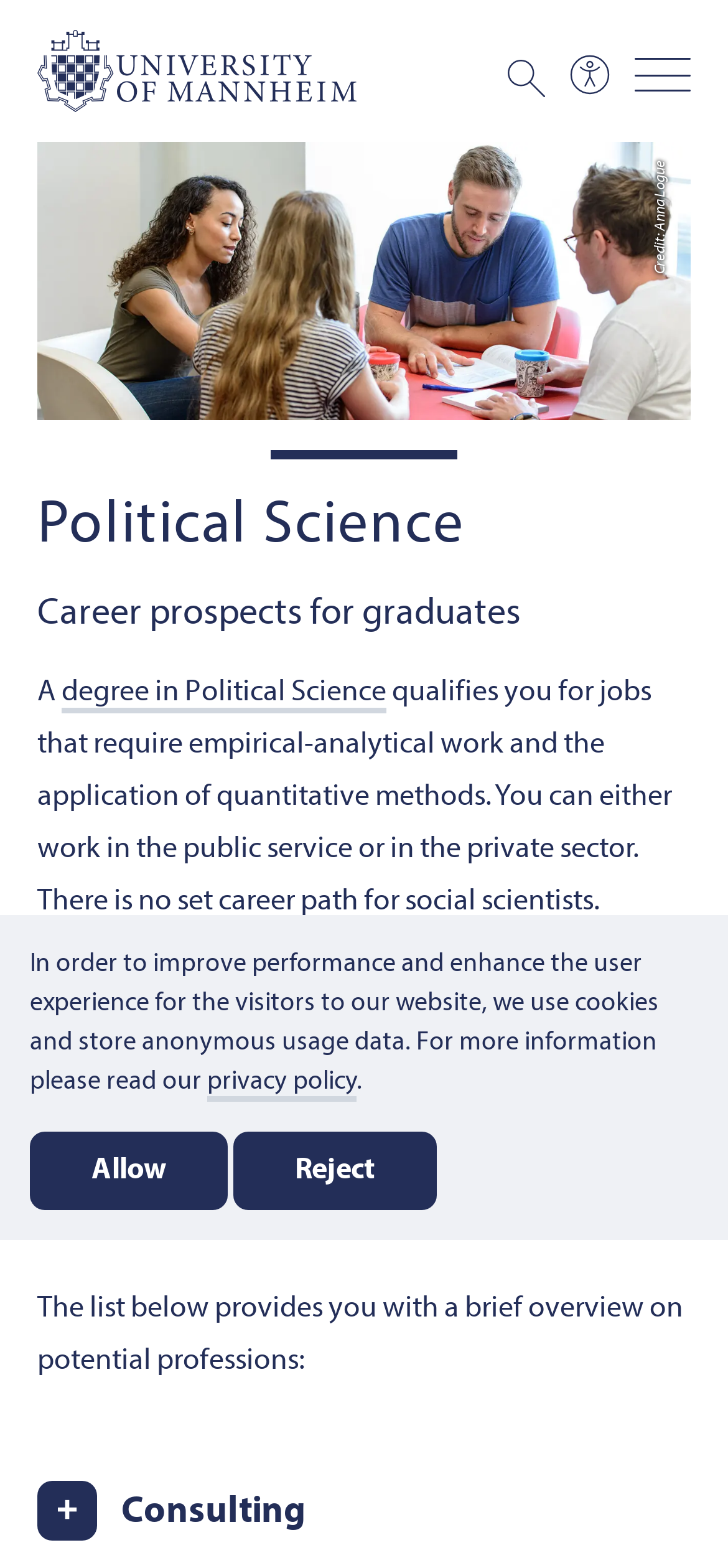What is the image below the header?
From the details in the image, provide a complete and detailed answer to the question.

The image is located below the header and above the main content of the webpage. It shows four students sitting at a round table, studying together. The image is accompanied by a credit text 'Credit: Anna Logue'.